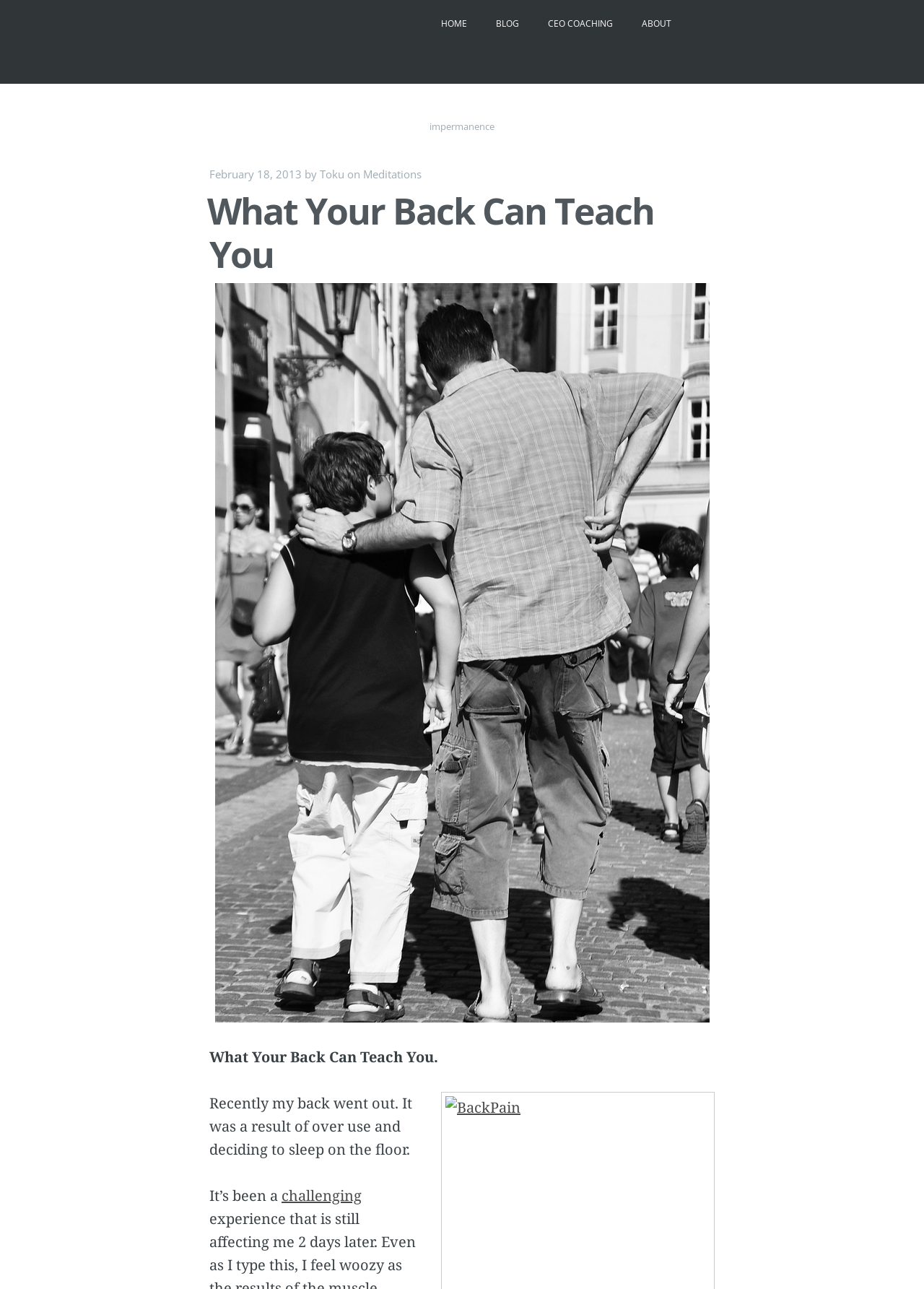Show the bounding box coordinates of the element that should be clicked to complete the task: "Select options for the 'Designer Party Wear Saree With Stitched Blouse'".

None